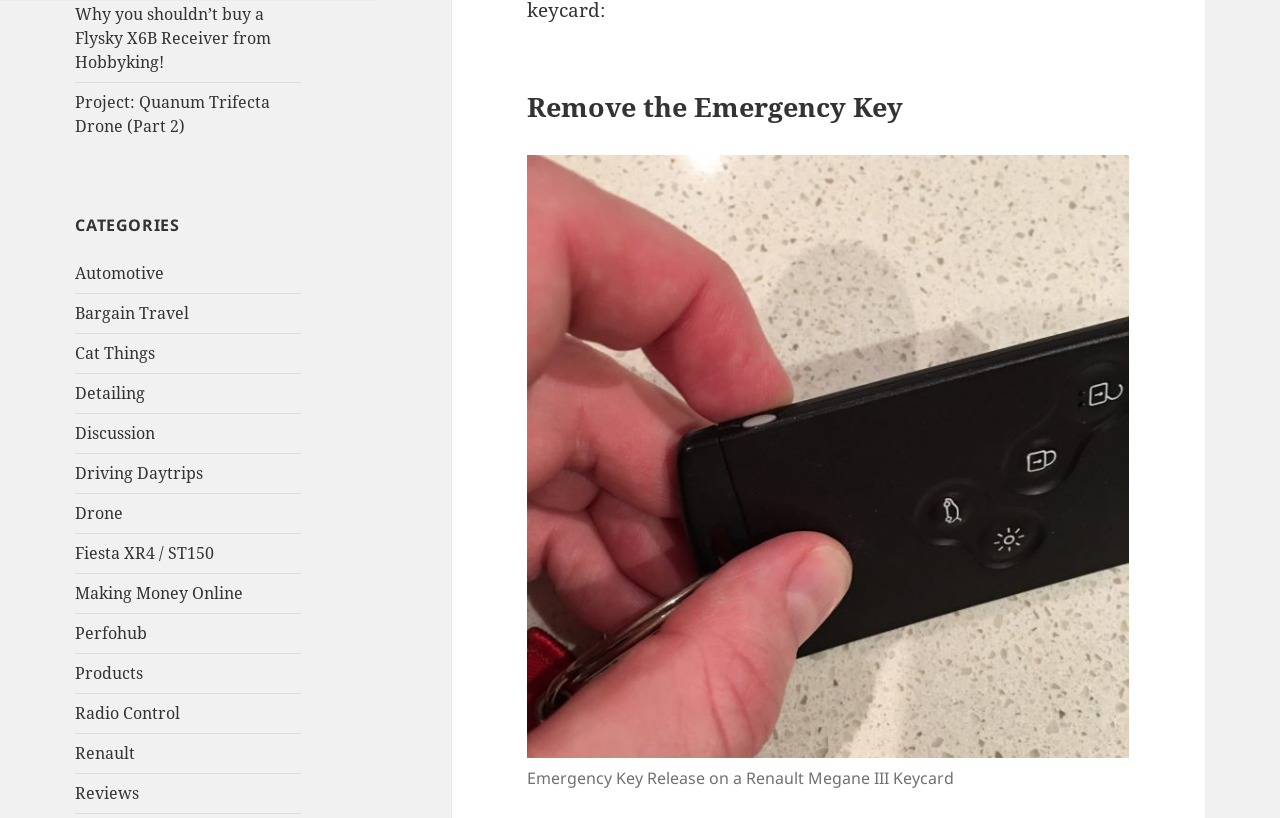What is the topic of the article with the link 'Why you shouldn’t buy a Flysky X6B Receiver from Hobbyking!'?
Please ensure your answer is as detailed and informative as possible.

I found the link 'Why you shouldn’t buy a Flysky X6B Receiver from Hobbyking!' at the top of the webpage, and based on the content of the link, I infer that it is related to drones.